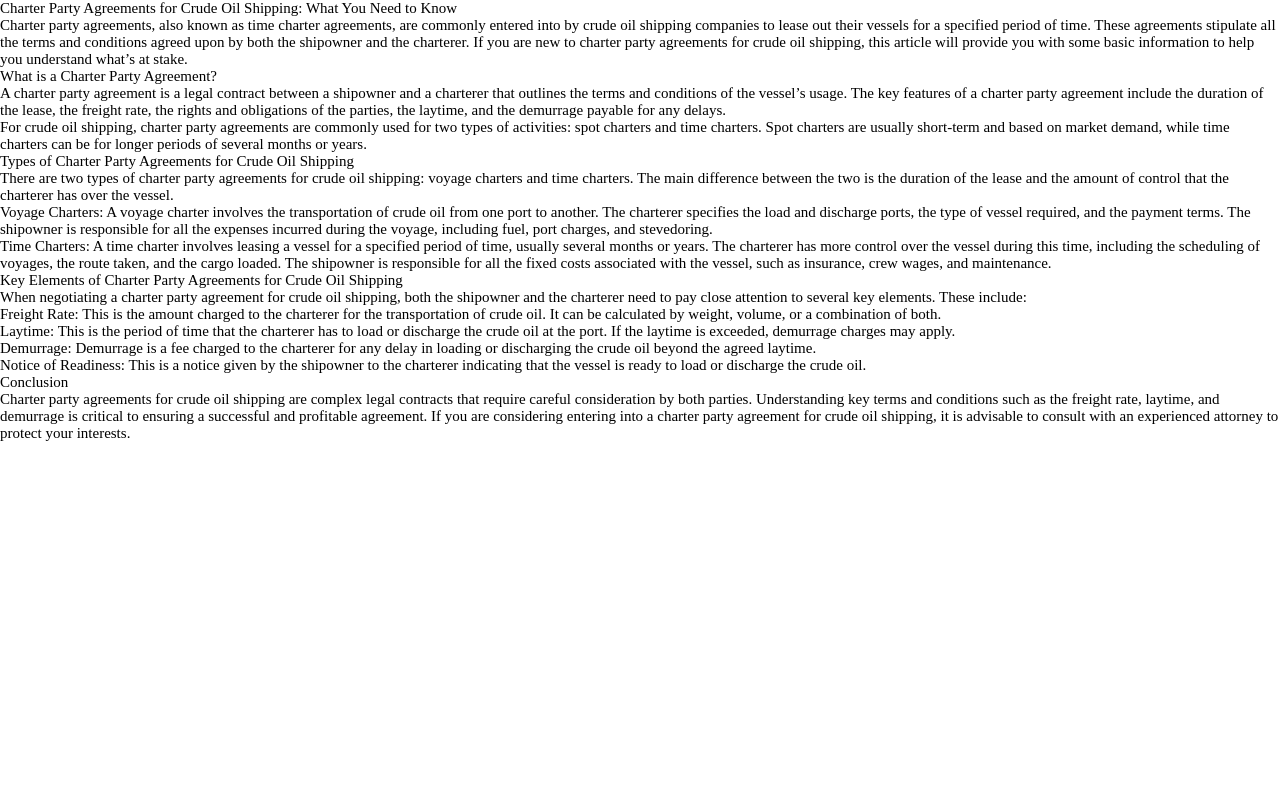Give a concise answer using one word or a phrase to the following question:
How many types of charter party agreements are there for crude oil shipping?

Two